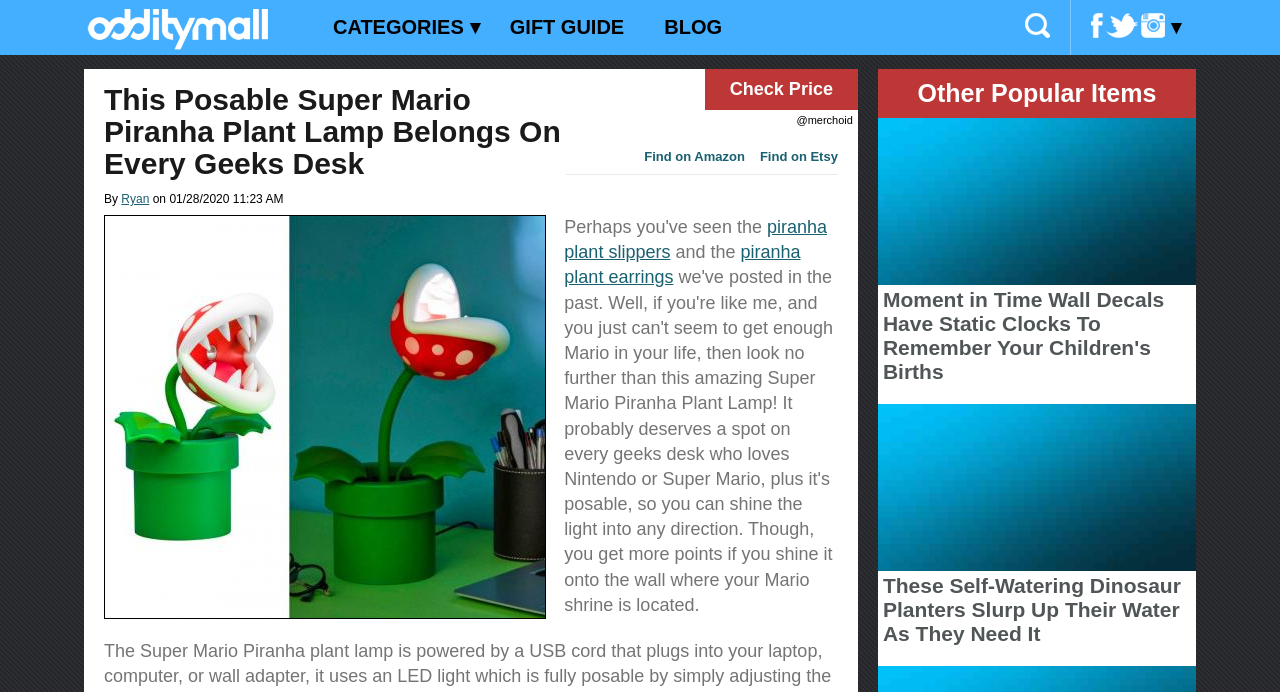Please find the bounding box coordinates of the element's region to be clicked to carry out this instruction: "Click the Odditymall Logo".

[0.065, 0.046, 0.213, 0.078]